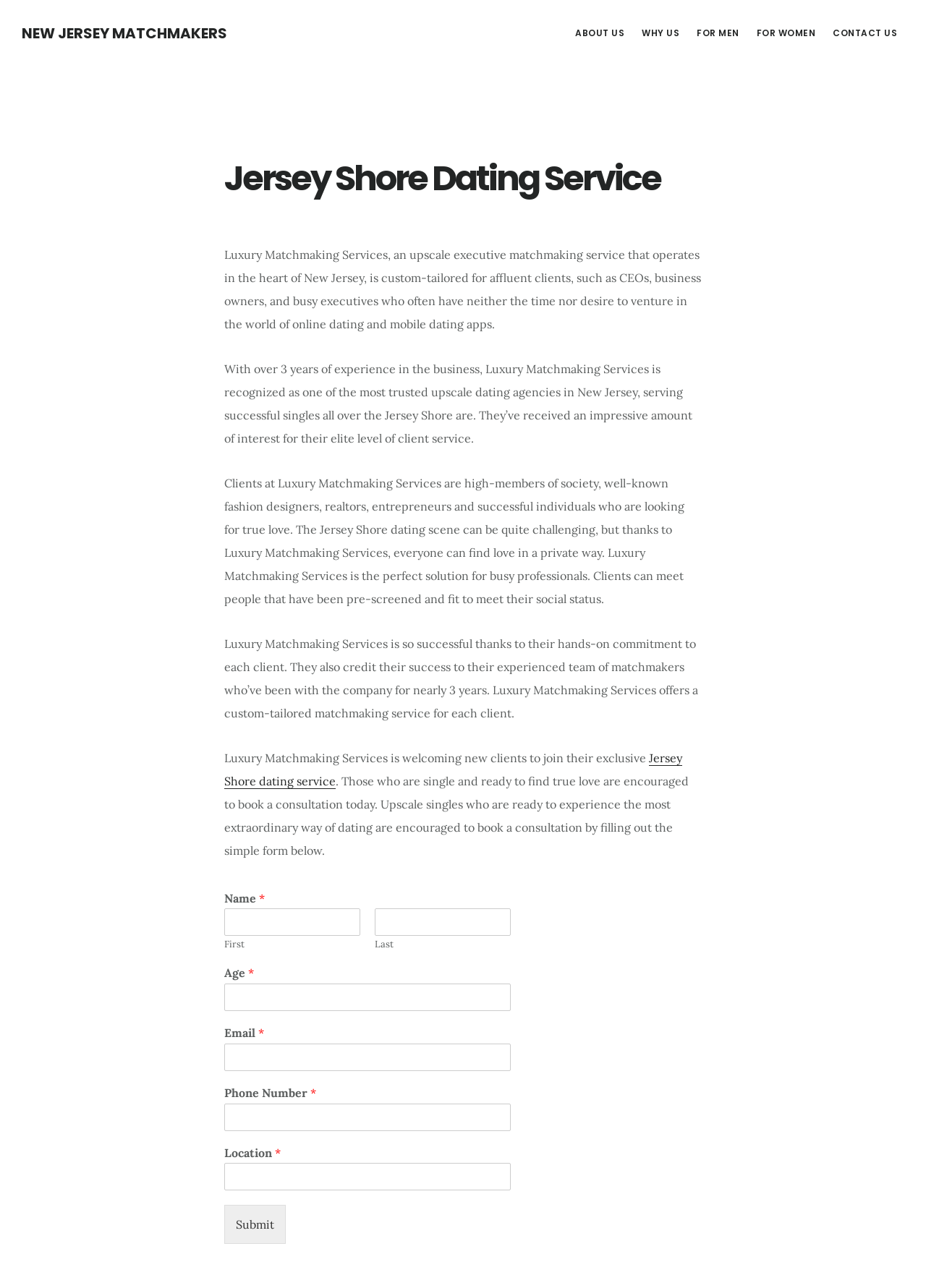Determine which piece of text is the heading of the webpage and provide it.

Jersey Shore Dating Service